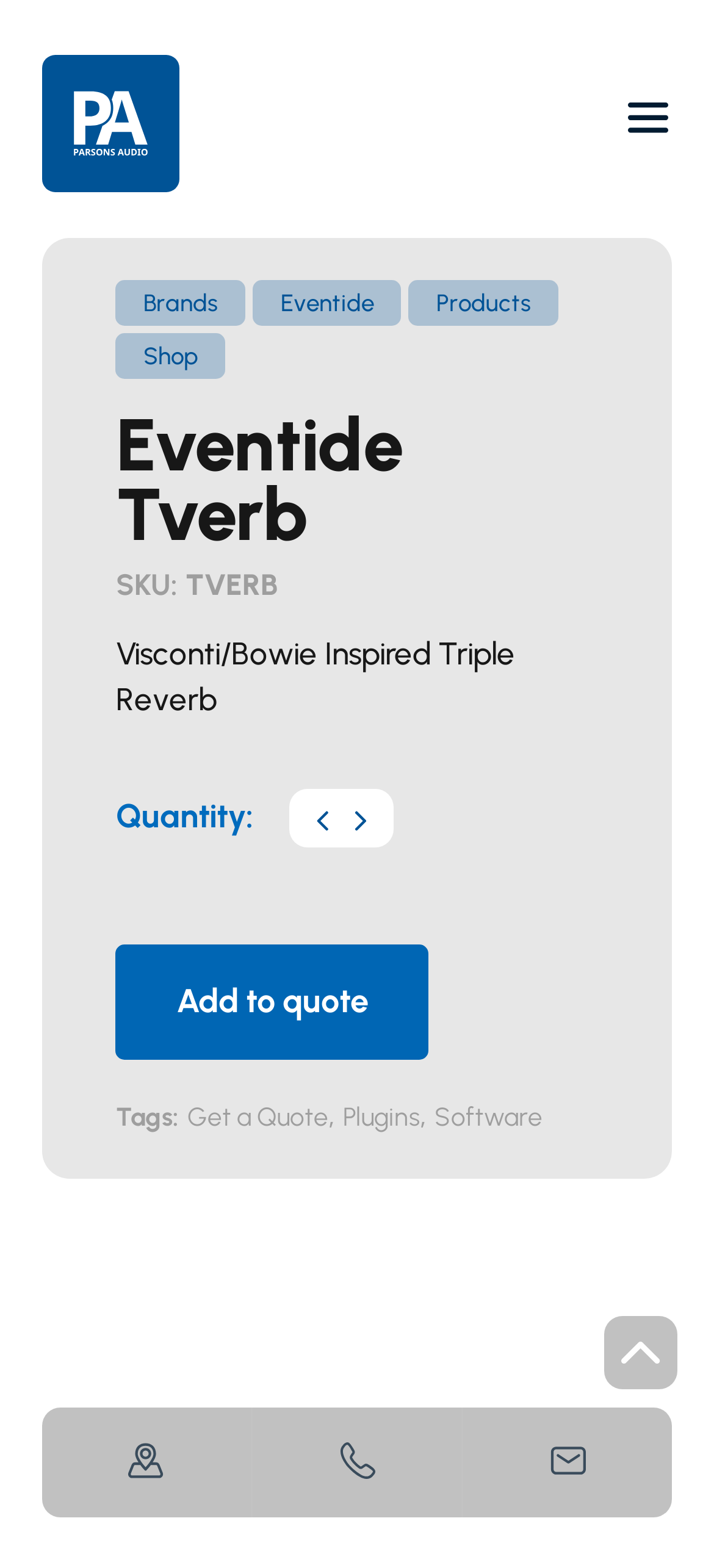Answer the question with a brief word or phrase:
What is the quantity selection interface?

Images of plus and minus signs